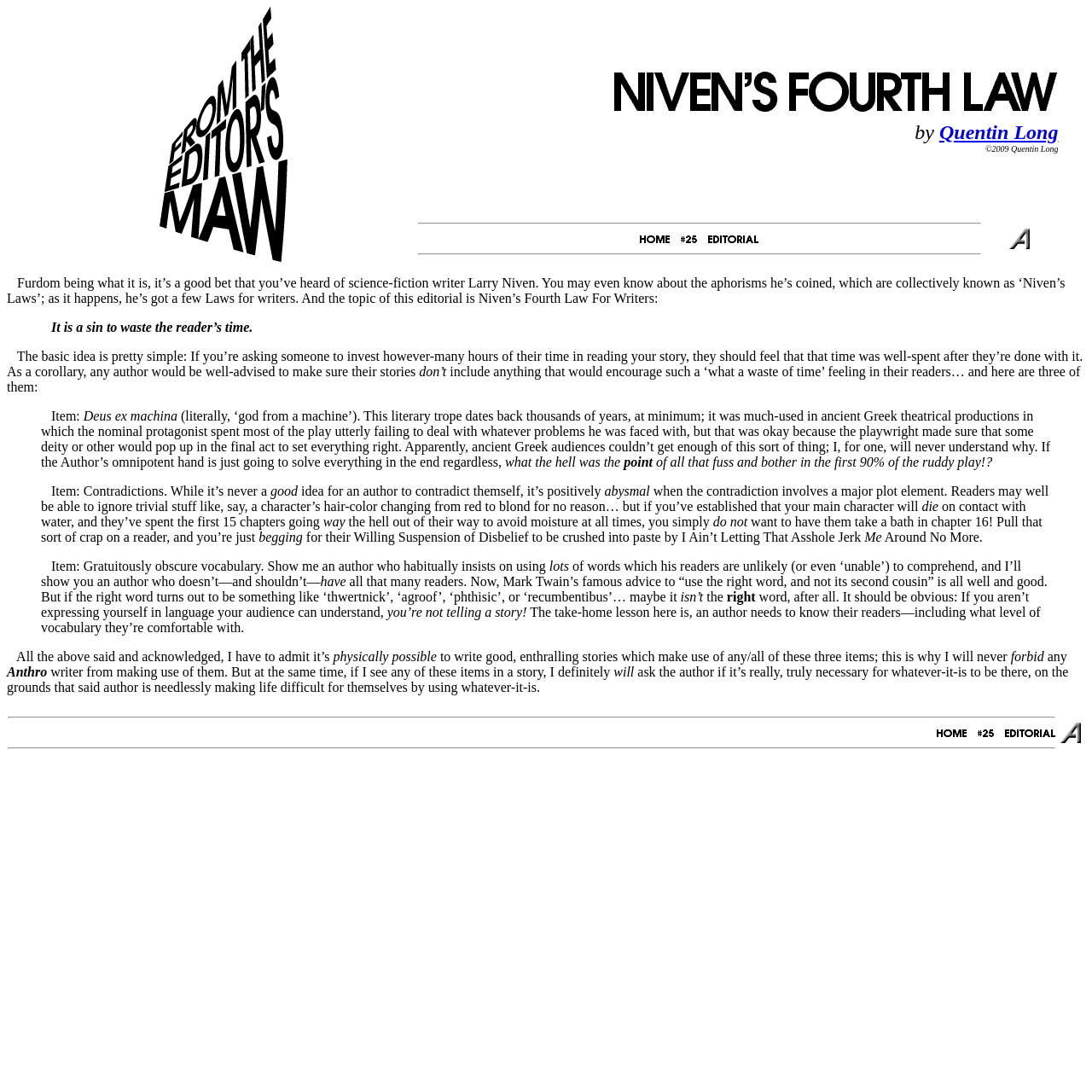How many items are mentioned that an author should avoid?
Please provide a full and detailed response to the question.

The article mentions three items that an author should avoid, which are Deus ex machina, Contradictions, and Gratuitously obscure vocabulary.